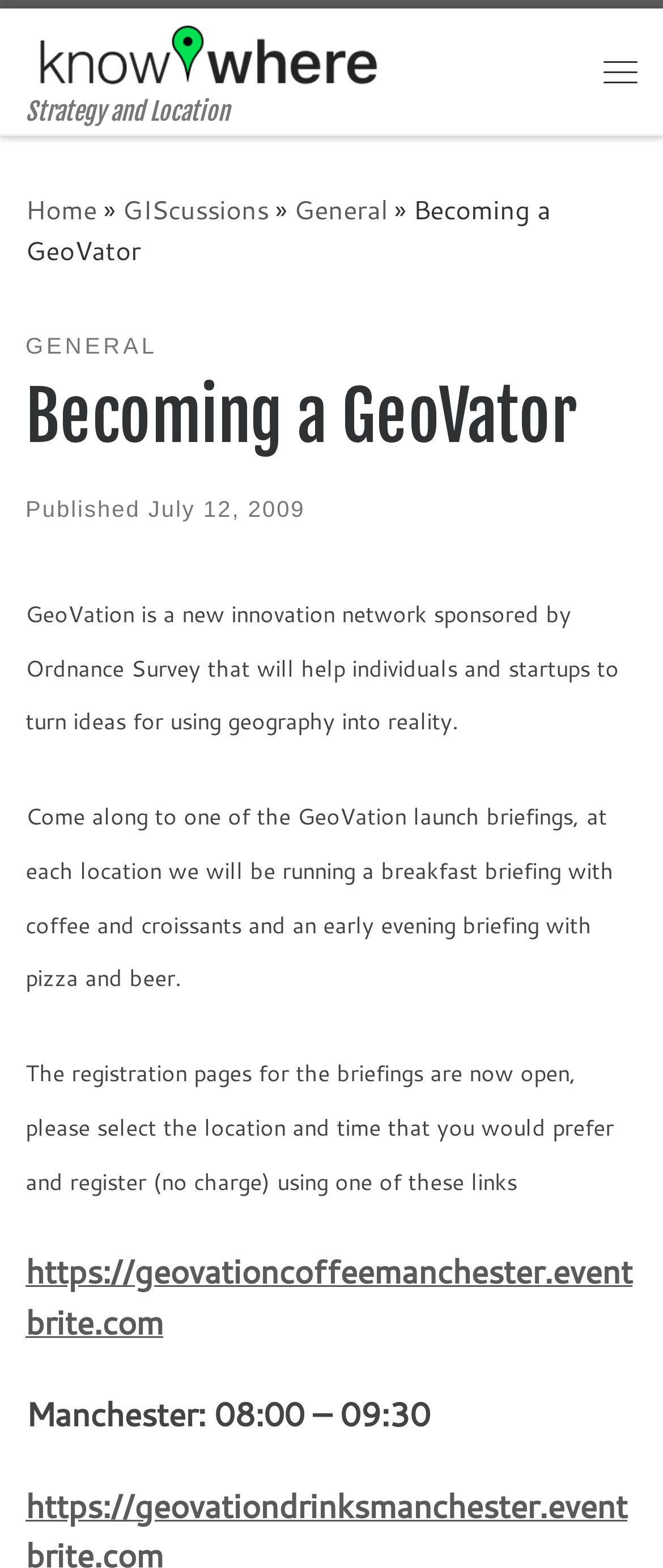What is the registration process for GeoVation launch briefings?
Offer a detailed and exhaustive answer to the question.

Based on the webpage, individuals can register for GeoVation launch briefings by using the provided eventbrite links, such as the one for Manchester, which is https://geovationcoffeemanchester.eventbrite.com.